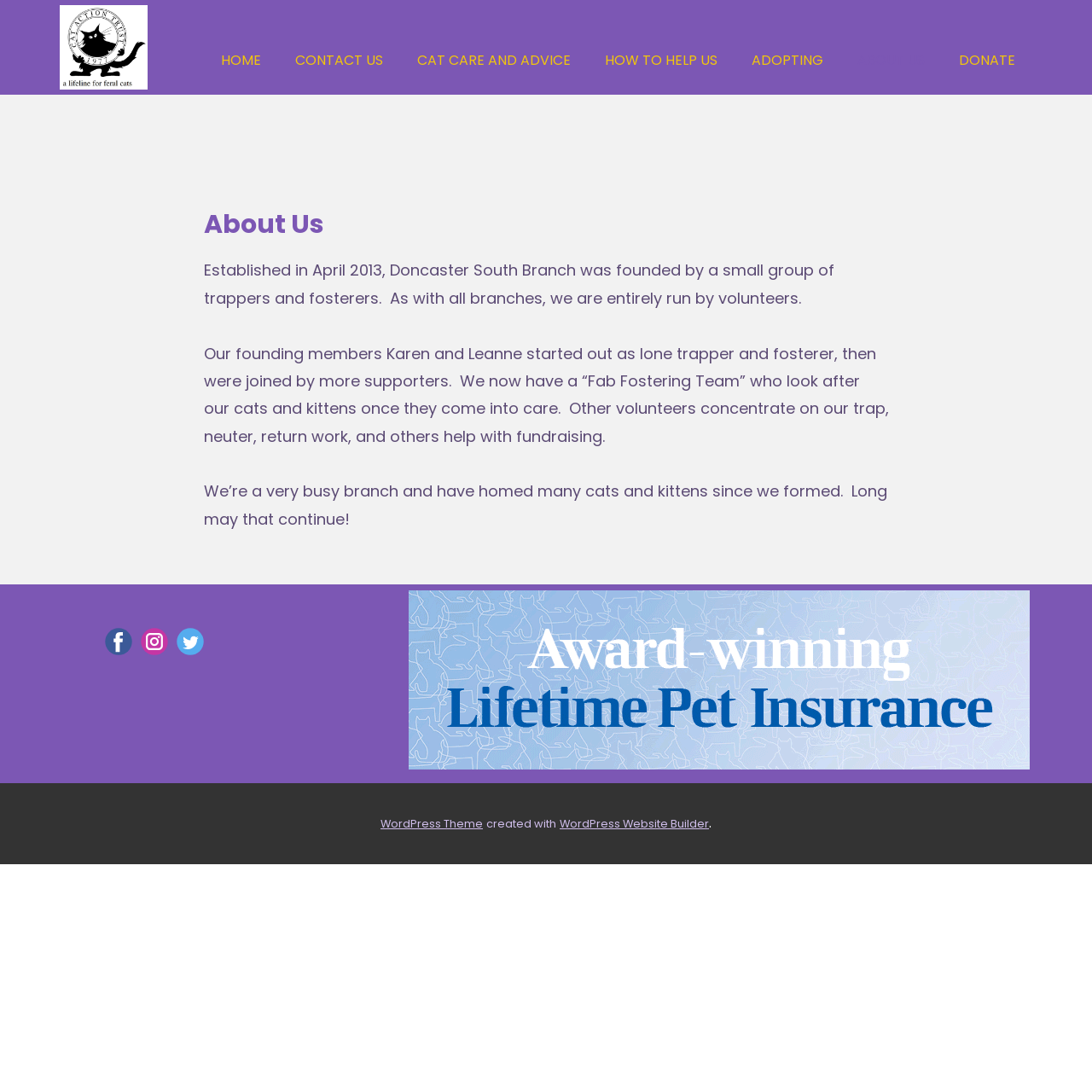How many links are in the top navigation menu?
Based on the image, give a concise answer in the form of a single word or short phrase.

7